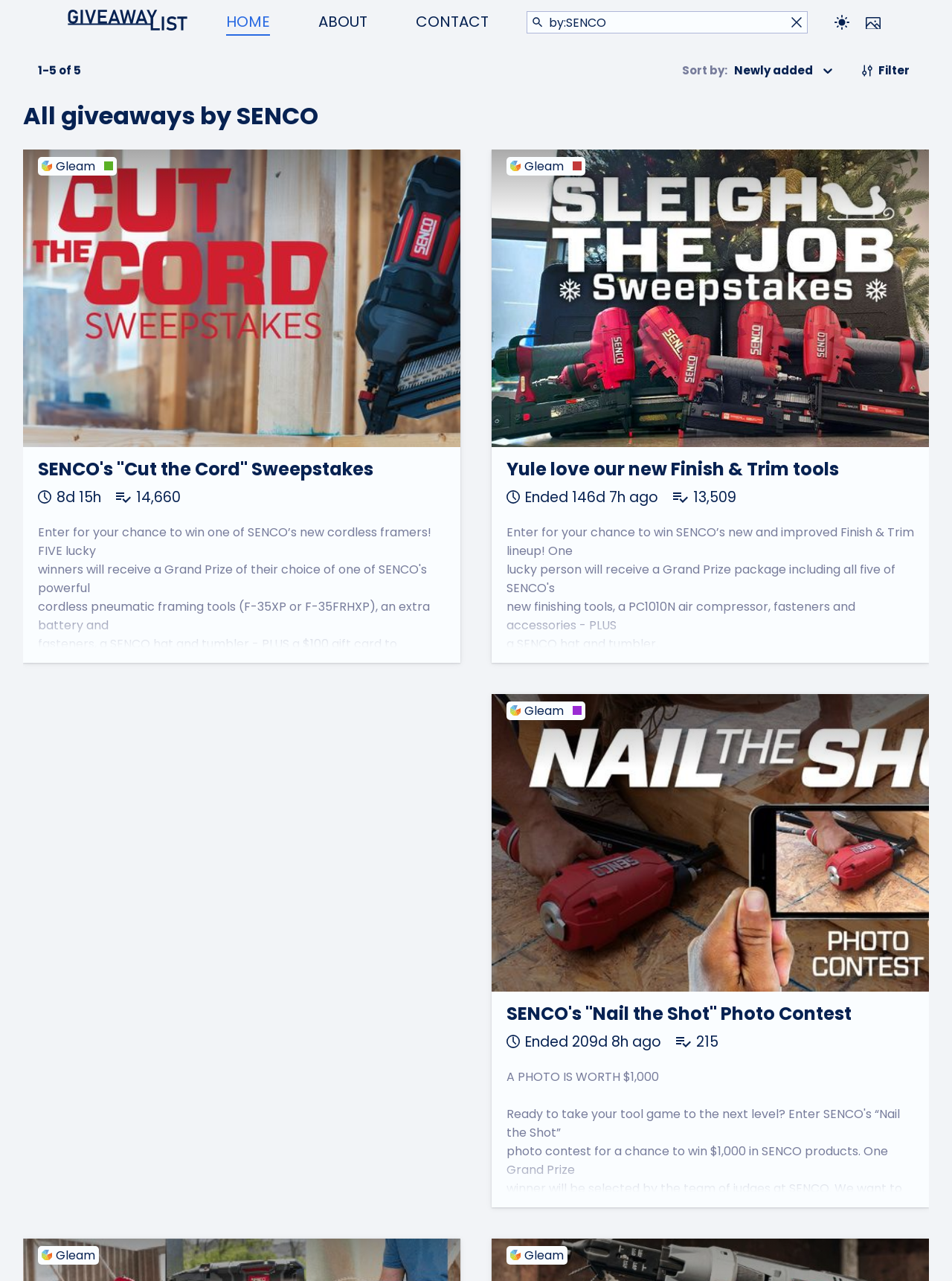Using the format (top-left x, top-left y, bottom-right x, bottom-right y), and given the element description, identify the bounding box coordinates within the screenshot: aria-label="Advertisement" name="aswift_0" title="Advertisement"

[0.024, 0.542, 0.484, 0.774]